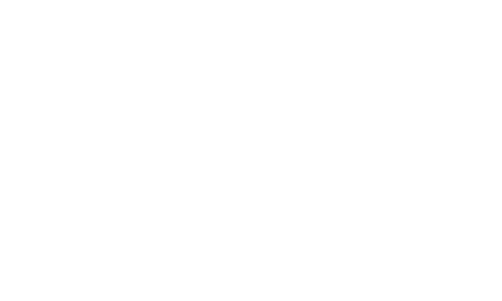What does the road symbolize?
Provide a thorough and detailed answer to the question.

According to the caption, the road 'symbolizes a journey or a pathway to new opportunities', reflecting the themes of exploration and adventure often associated with business ventures.